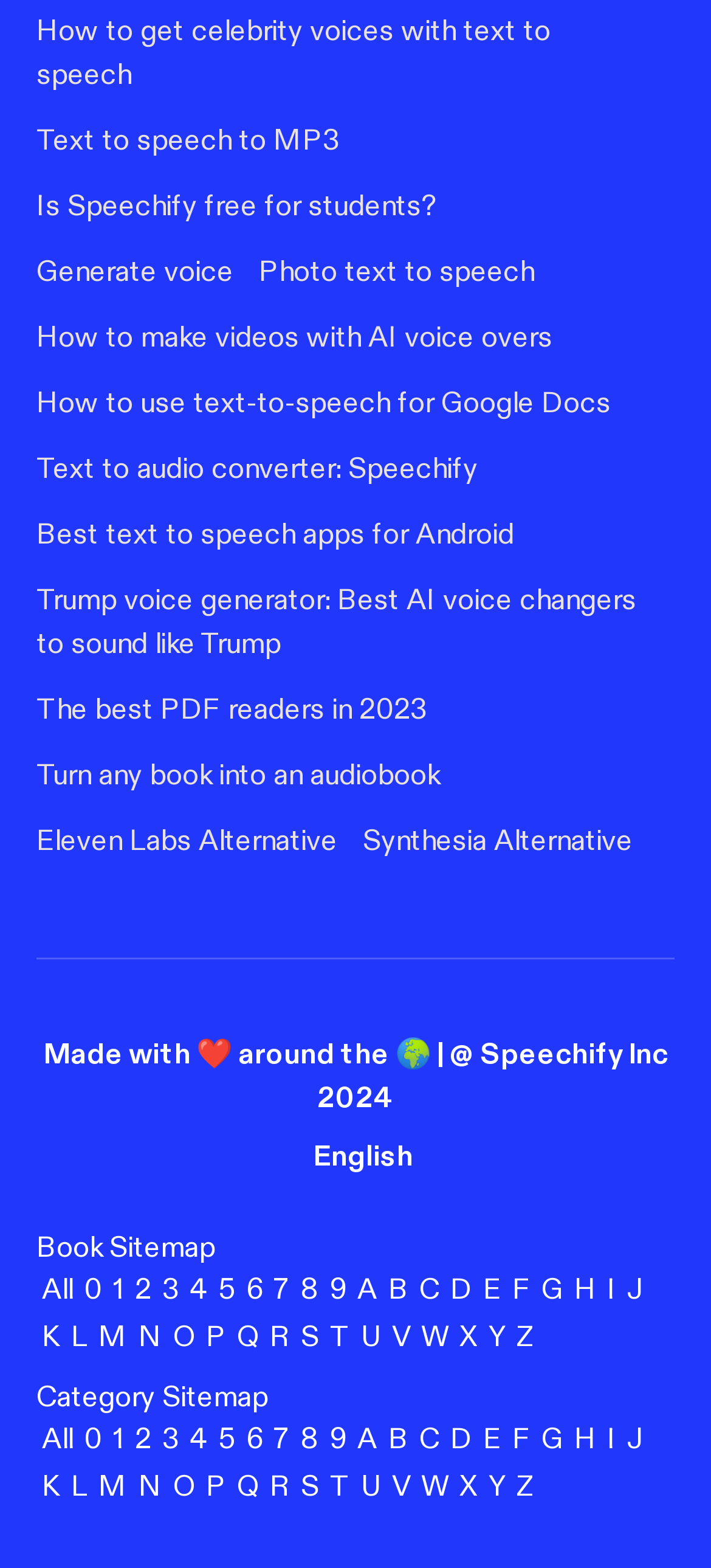Using the webpage screenshot and the element description aria-label="E-Mail" name="email" placeholder="E-Mail", determine the bounding box coordinates. Specify the coordinates in the format (top-left x, top-left y, bottom-right x, bottom-right y) with values ranging from 0 to 1.

None